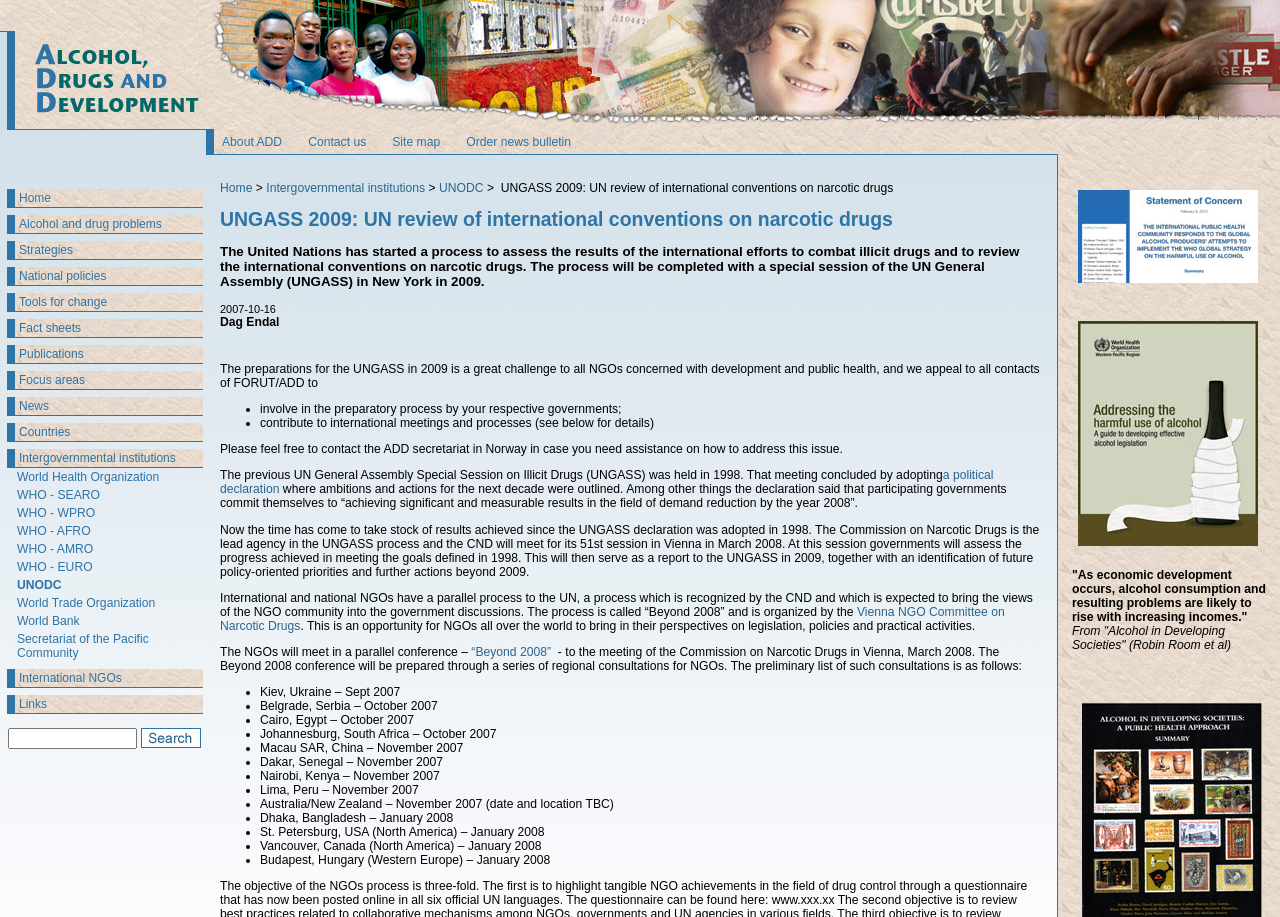Respond with a single word or phrase for the following question: 
What is the purpose of the UNGASS 2009?

UN review of international conventions on narcotic drugs